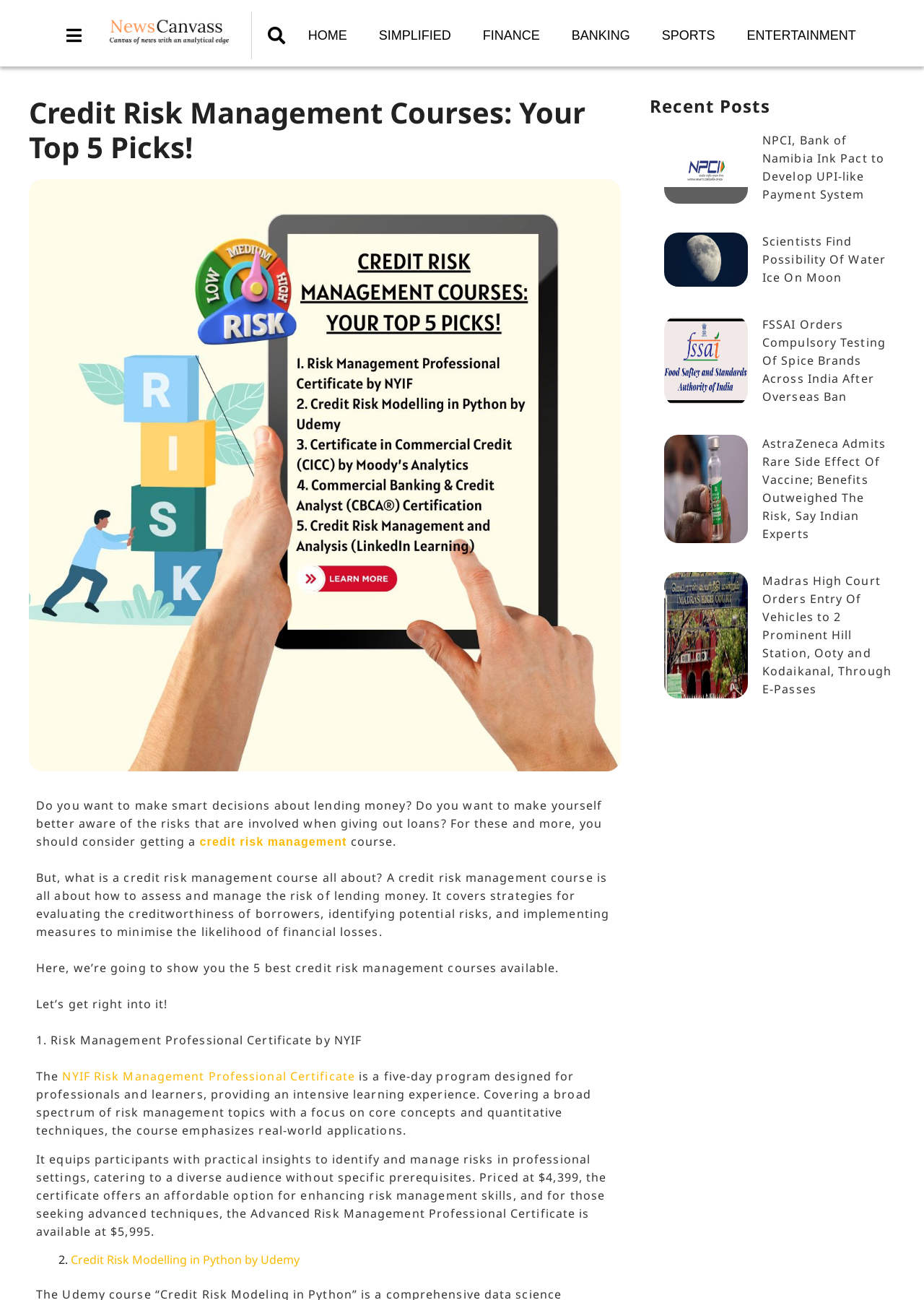Specify the bounding box coordinates of the area that needs to be clicked to achieve the following instruction: "Click on the 'BUSINESS' link".

None